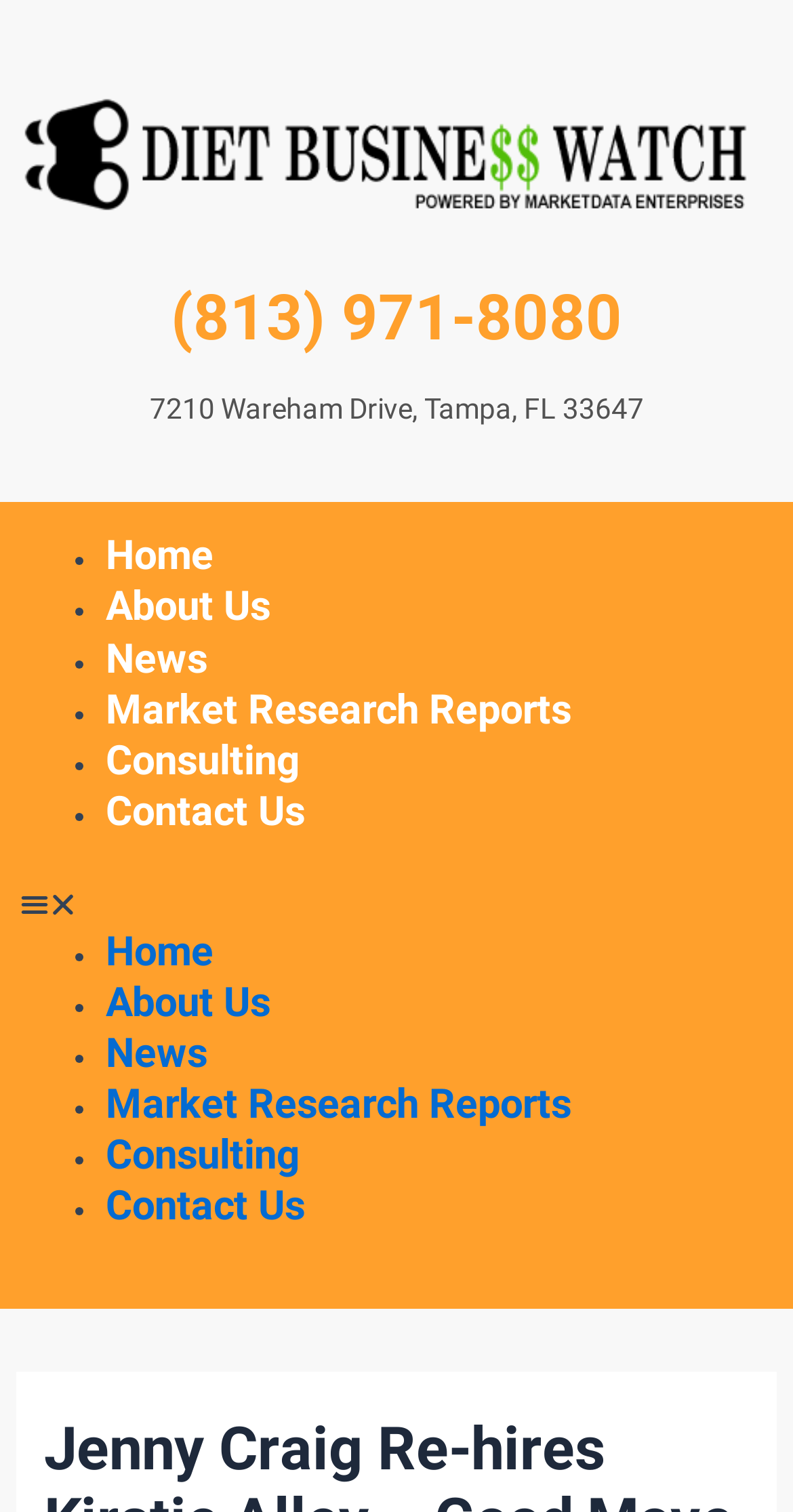Generate a thorough caption detailing the webpage content.

The webpage appears to be a news article or blog post from Diet Business Watch, with a focus on Jenny Craig re-hiring Kirstie Alley. At the top of the page, there is a link to "Diet Business Watch News" accompanied by an image, which takes up most of the width of the page. Below this, there is a heading displaying a phone number, "(813) 971-8080". 

To the right of the phone number, there is an address, "7210 Wareham Drive, Tampa, FL 33647". 

Below the address, there is a horizontal list of links, including "Home", "About Us", "News", "Market Research Reports", "Consulting", and "Contact Us", each preceded by a bullet point. 

At the bottom of the page, there is a button labeled "Menu Toggle", which is not currently expanded.